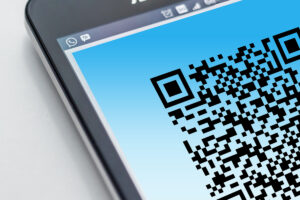Describe all elements and aspects of the image.

The image showcases a close-up of a smartphone displaying a QR code against a vibrant blue gradient background. This visual represents the integration of the eAssist Barcode feature, which allows agencies to seamlessly utilize barcode scanners for managing documents sent to clients. The QR code serves as a functional tool for scanning and retrieving important information, emphasizing the technology's role in streamlining documentation processes within heating repair programs. This modern approach is designed to enhance efficiency in administrative tasks, making it easier for agencies to serve their clients.